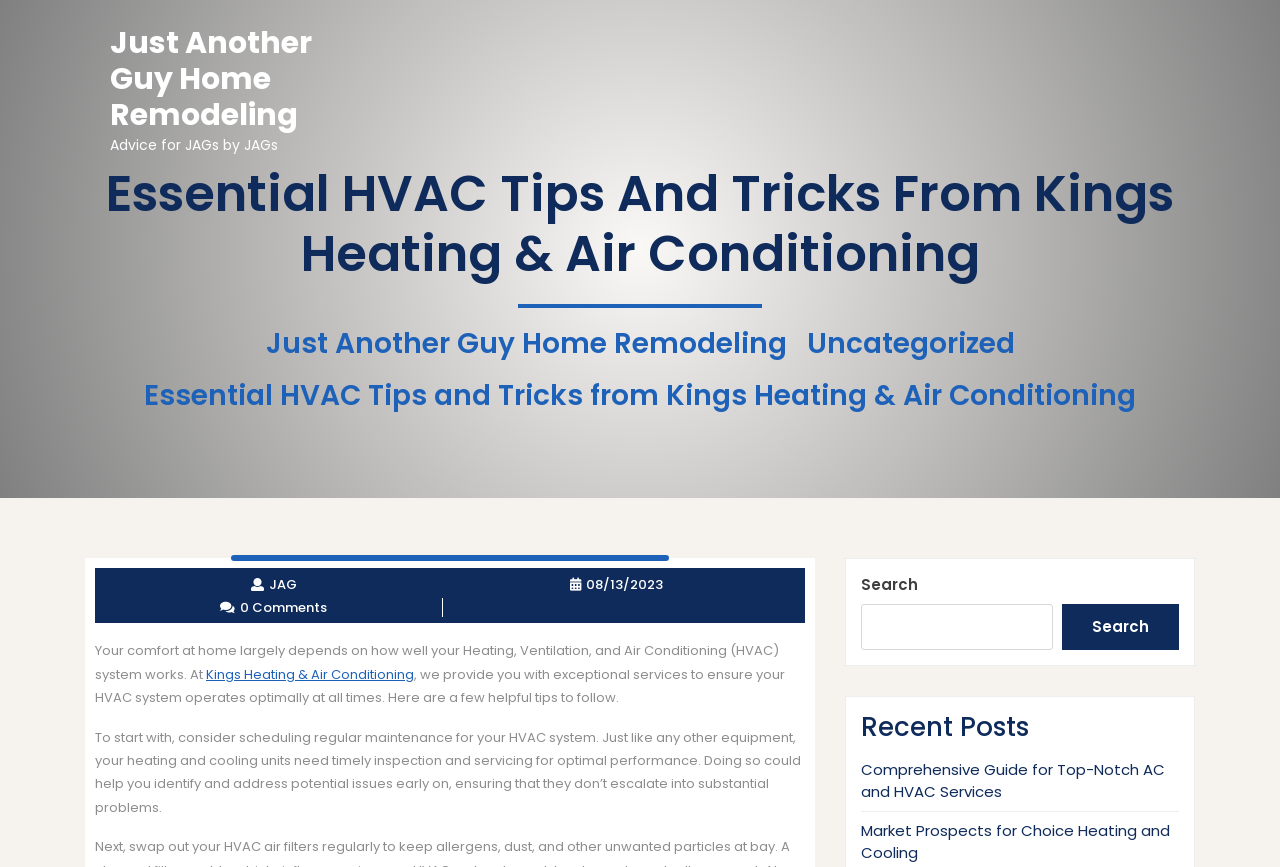What is the name of the company providing HVAC services?
Answer briefly with a single word or phrase based on the image.

Kings Heating & Air Conditioning